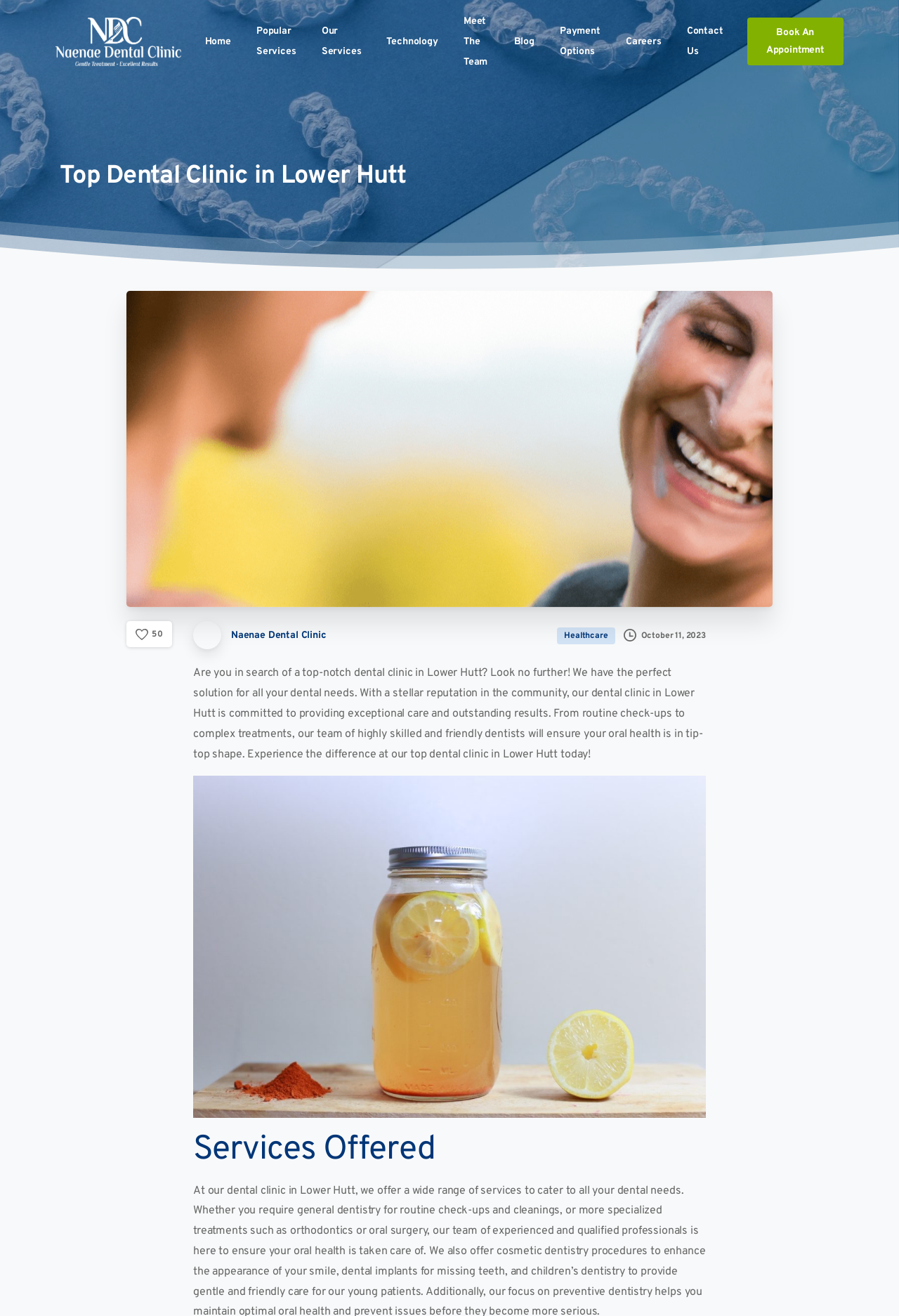What can be done at the dental clinic today?
Look at the image and respond with a one-word or short phrase answer.

Experience the difference